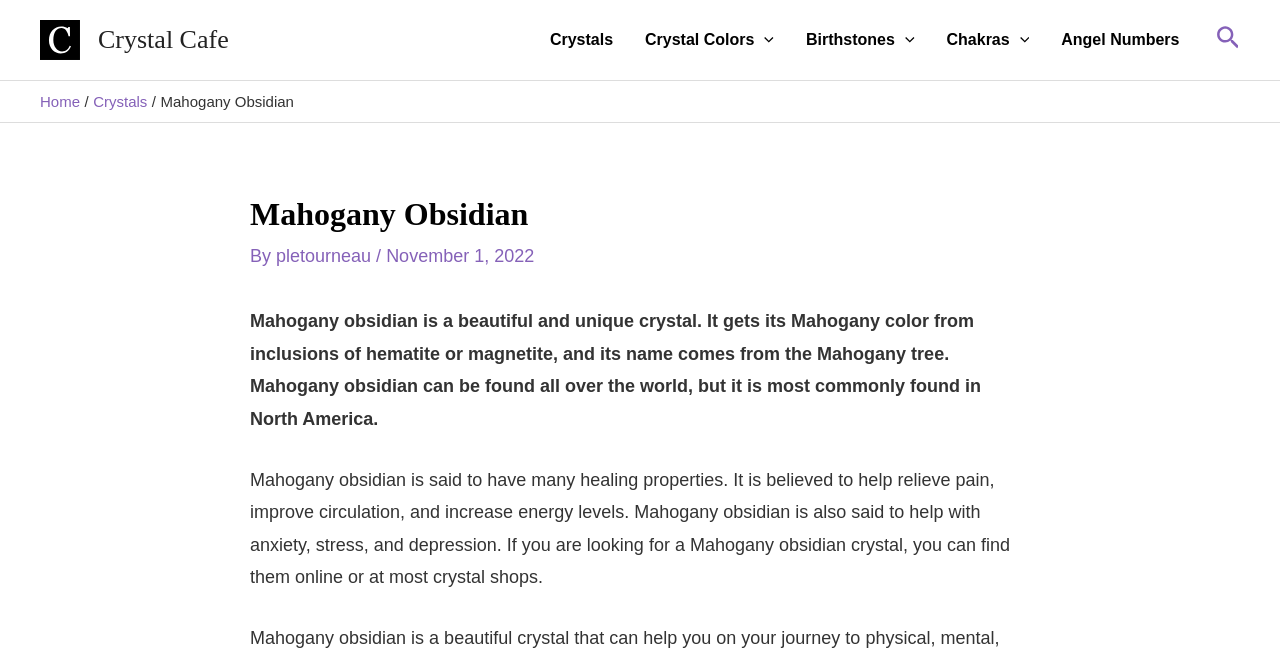Pinpoint the bounding box coordinates for the area that should be clicked to perform the following instruction: "Open the Crystals menu".

[0.417, 0.0, 0.491, 0.121]